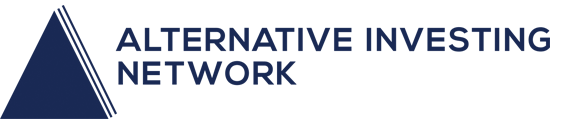What is the purpose of the Alternative Investing Network?
Please answer the question with a single word or phrase, referencing the image.

Providing insights on alternative investments